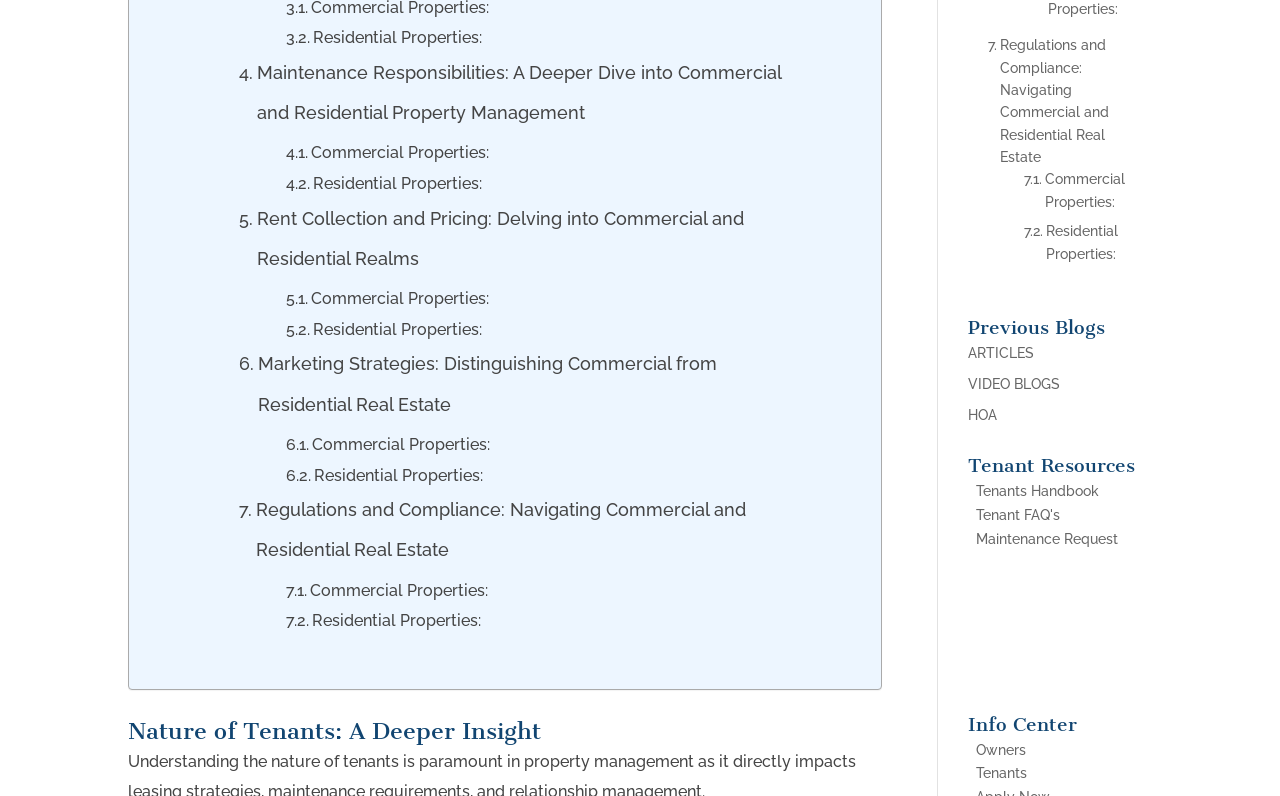What type of content is available in the 'Previous Blogs' section?
Refer to the image and give a detailed response to the question.

The 'Previous Blogs' section contains links to articles, video blogs, and HOA, indicating that it provides access to previous blog content in different formats.